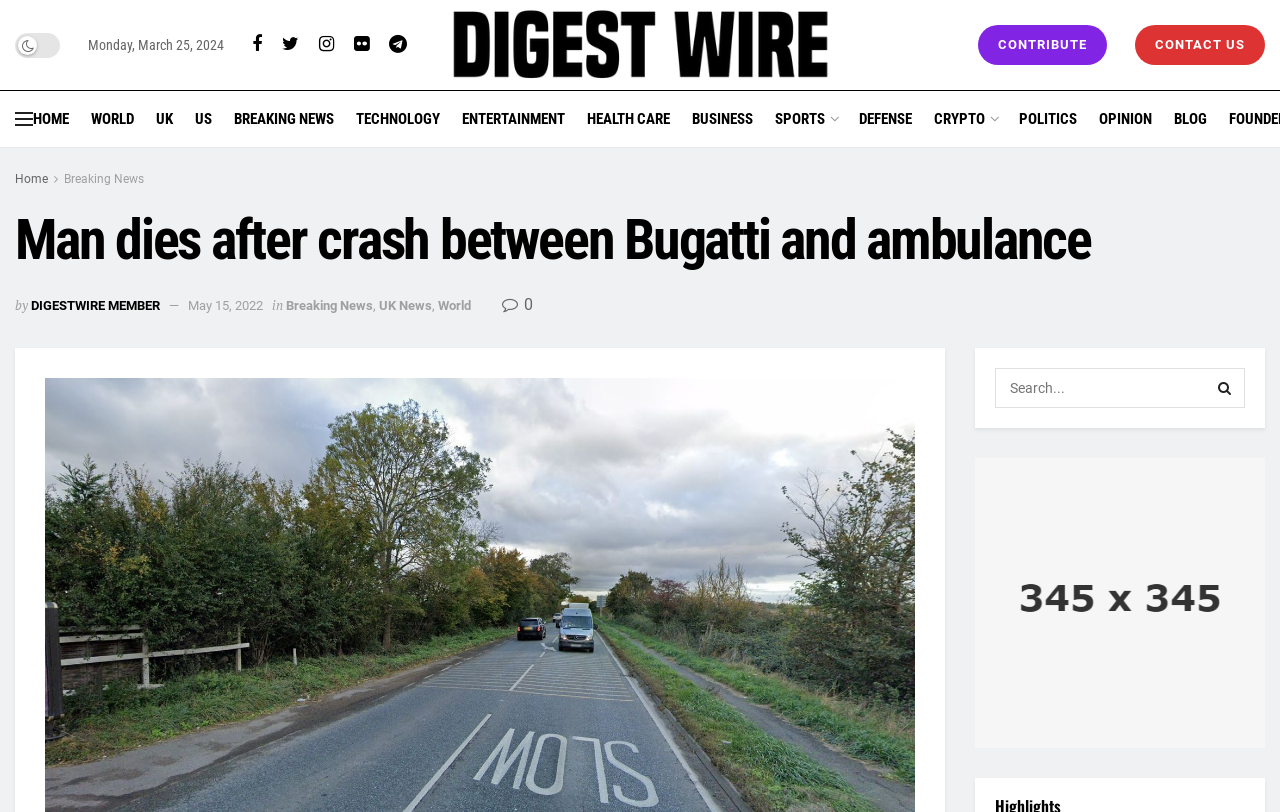Show the bounding box coordinates of the region that should be clicked to follow the instruction: "Read the BREAKING NEWS."

[0.183, 0.128, 0.261, 0.165]